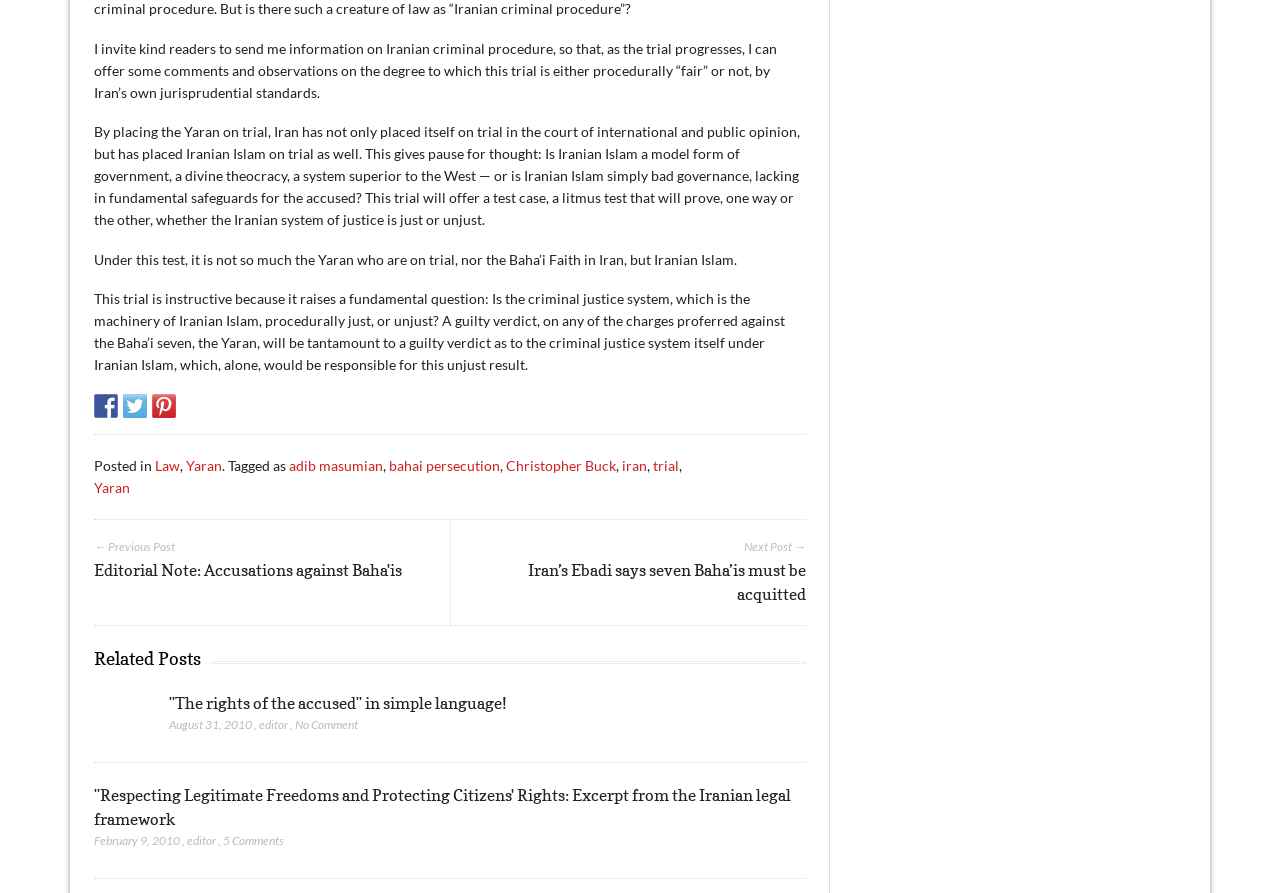Identify the bounding box of the UI element that matches this description: "title="Pin it with Pinterest"".

[0.119, 0.441, 0.138, 0.468]